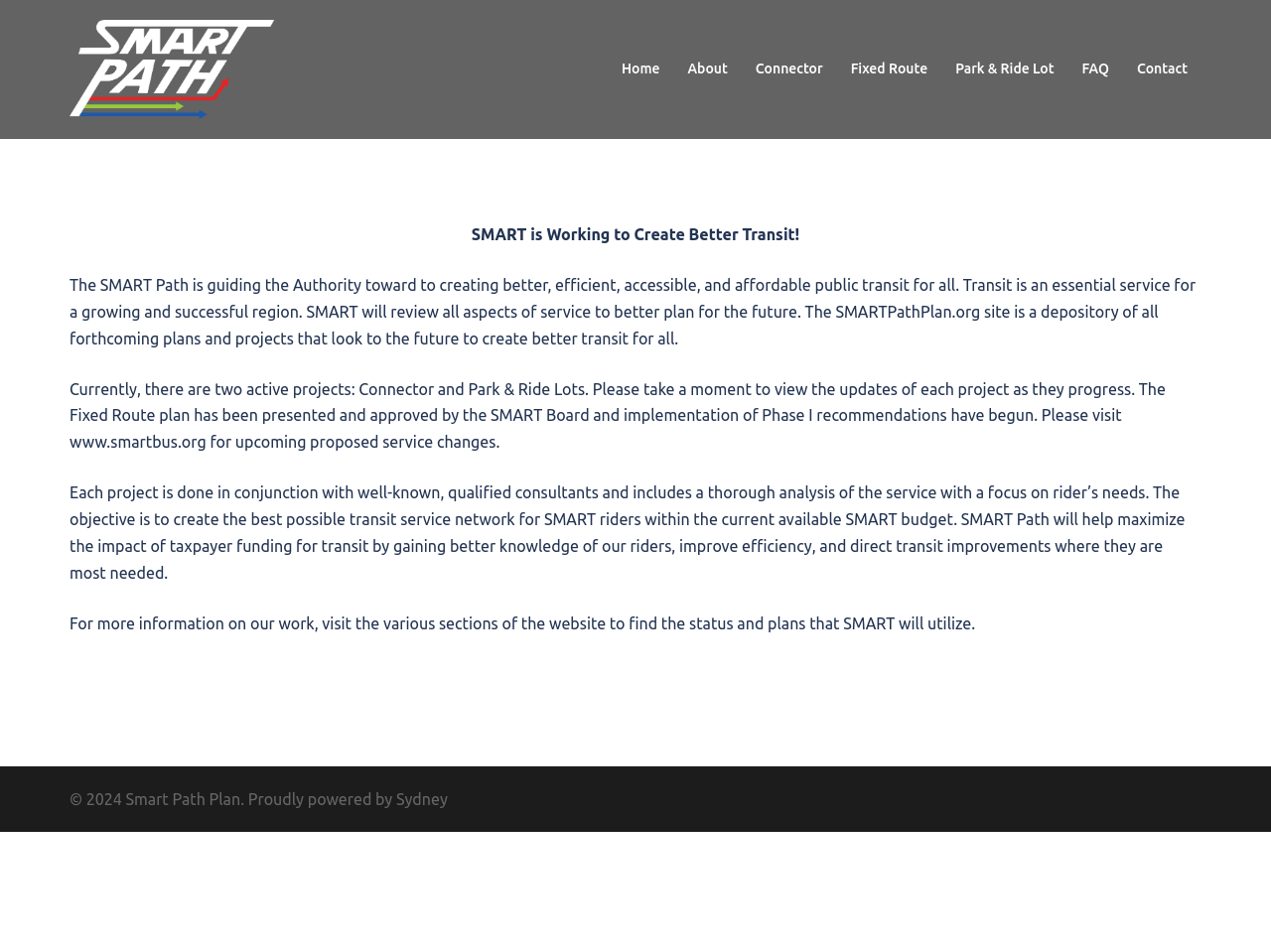Can you determine the bounding box coordinates of the area that needs to be clicked to fulfill the following instruction: "Click on the 'About' link"?

[0.541, 0.061, 0.573, 0.085]